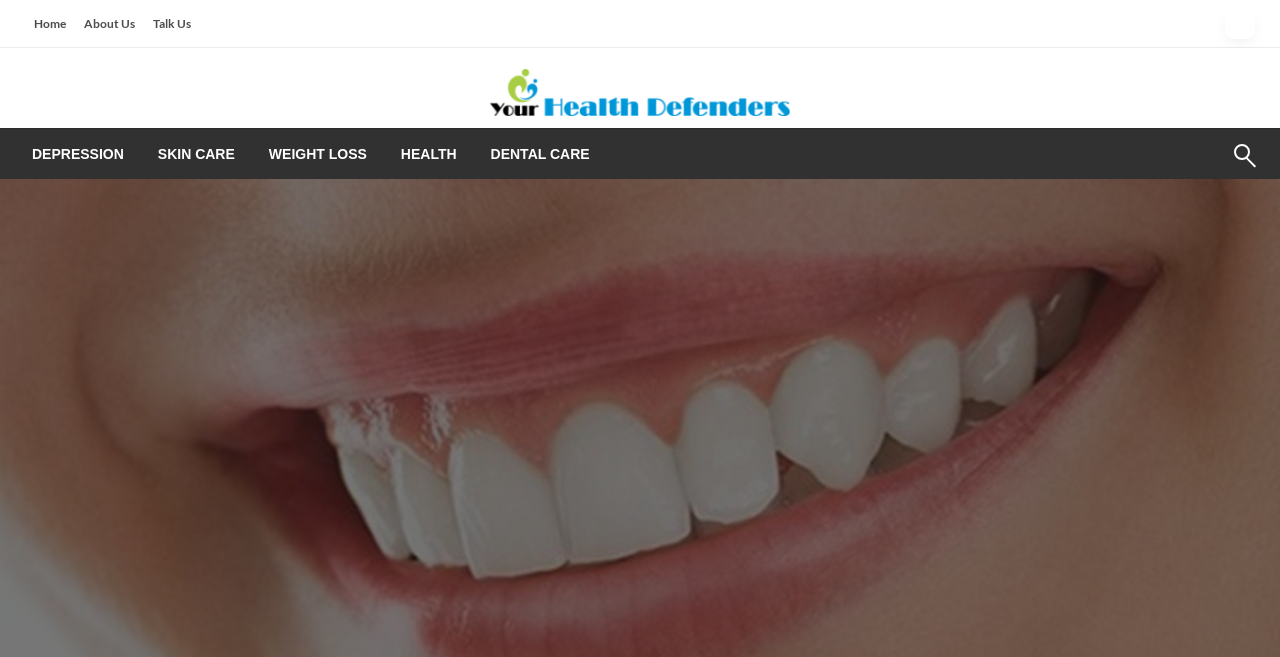Answer the question below with a single word or a brief phrase: 
How many links are in the top navigation bar?

4